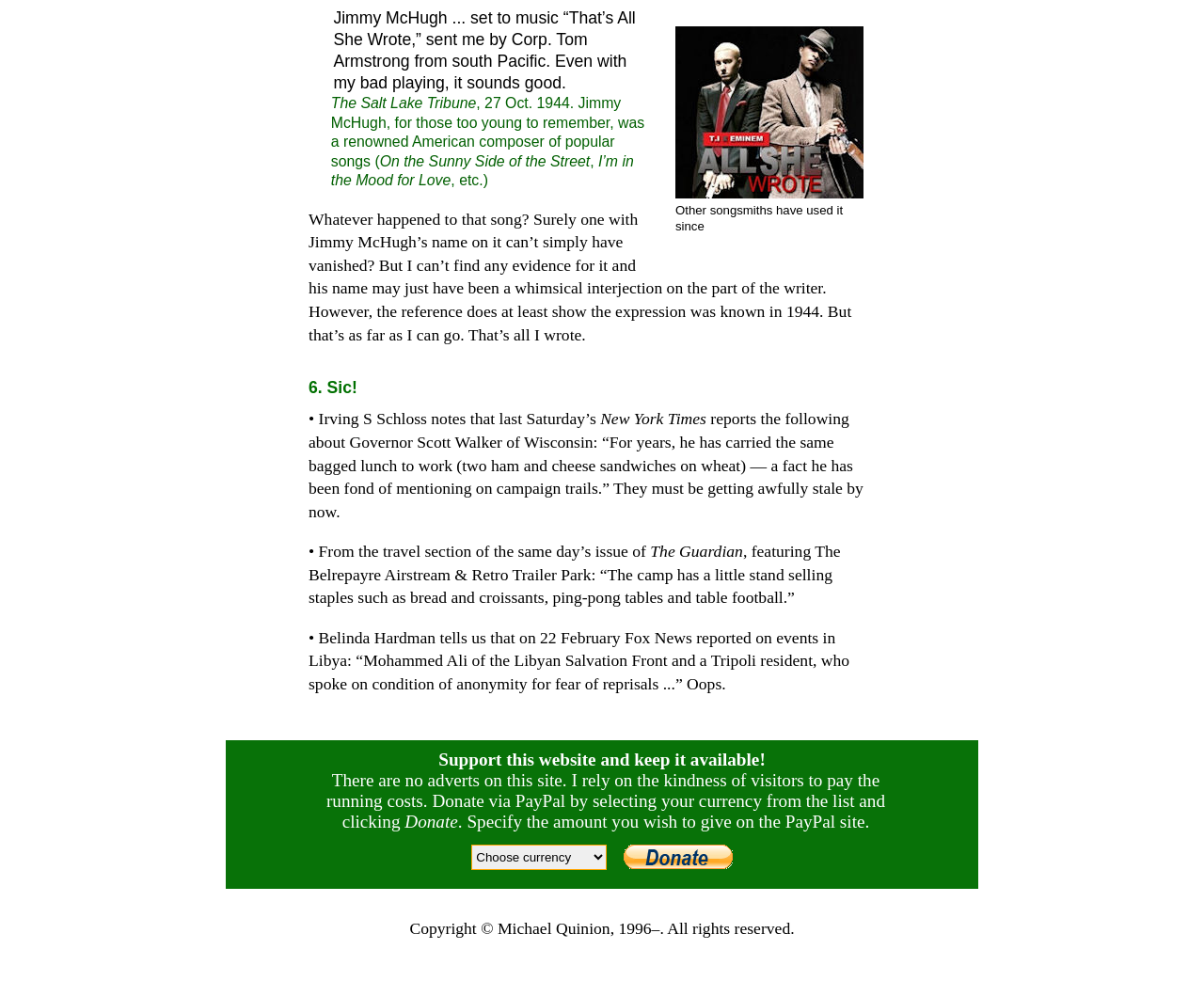Provide a brief response to the question below using one word or phrase:
What is the name of the camp mentioned in The Guardian?

The Belrepayre Airstream & Retro Trailer Park